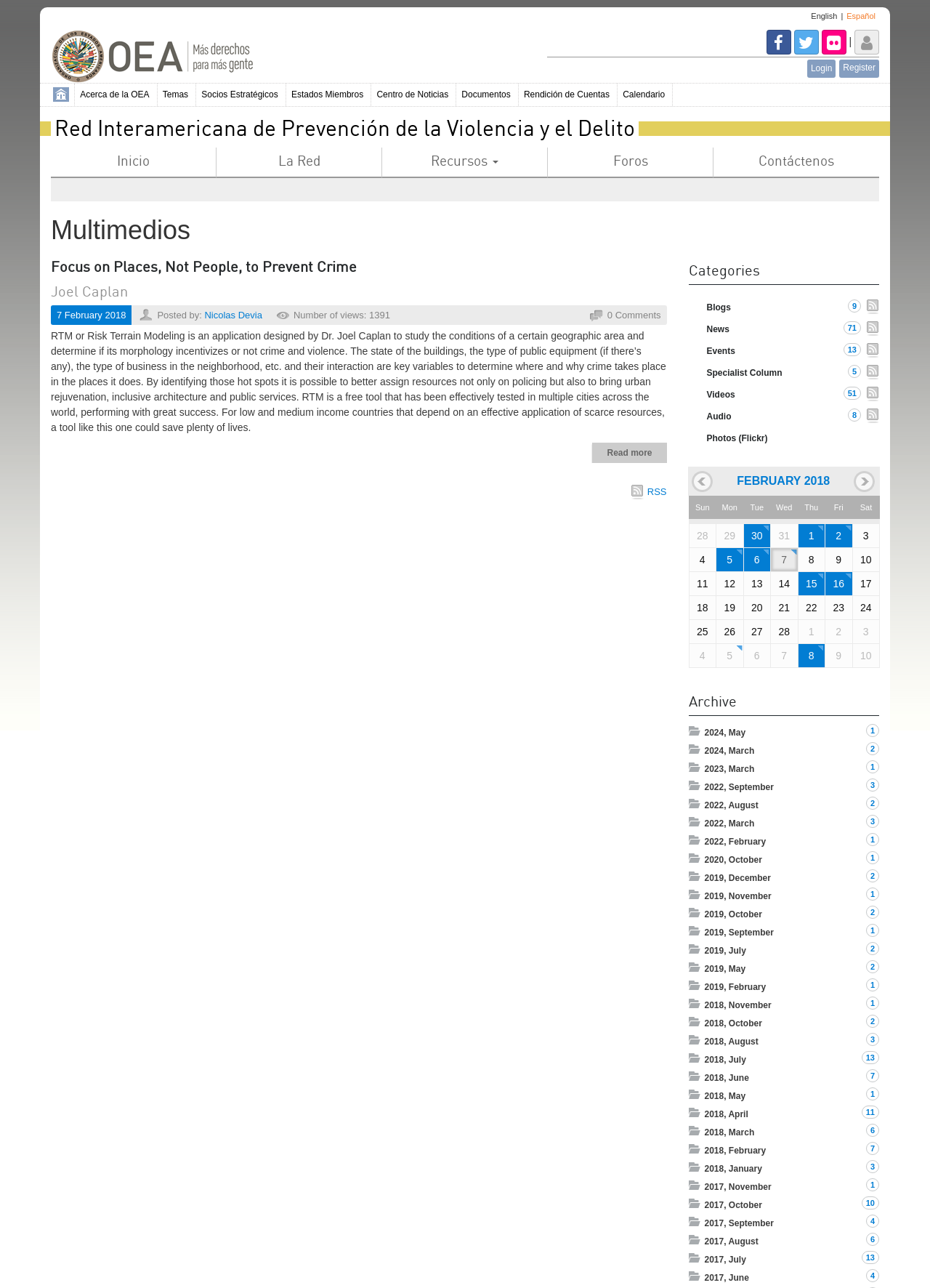How many news items are available in the RSS feed? From the image, respond with a single word or brief phrase.

71